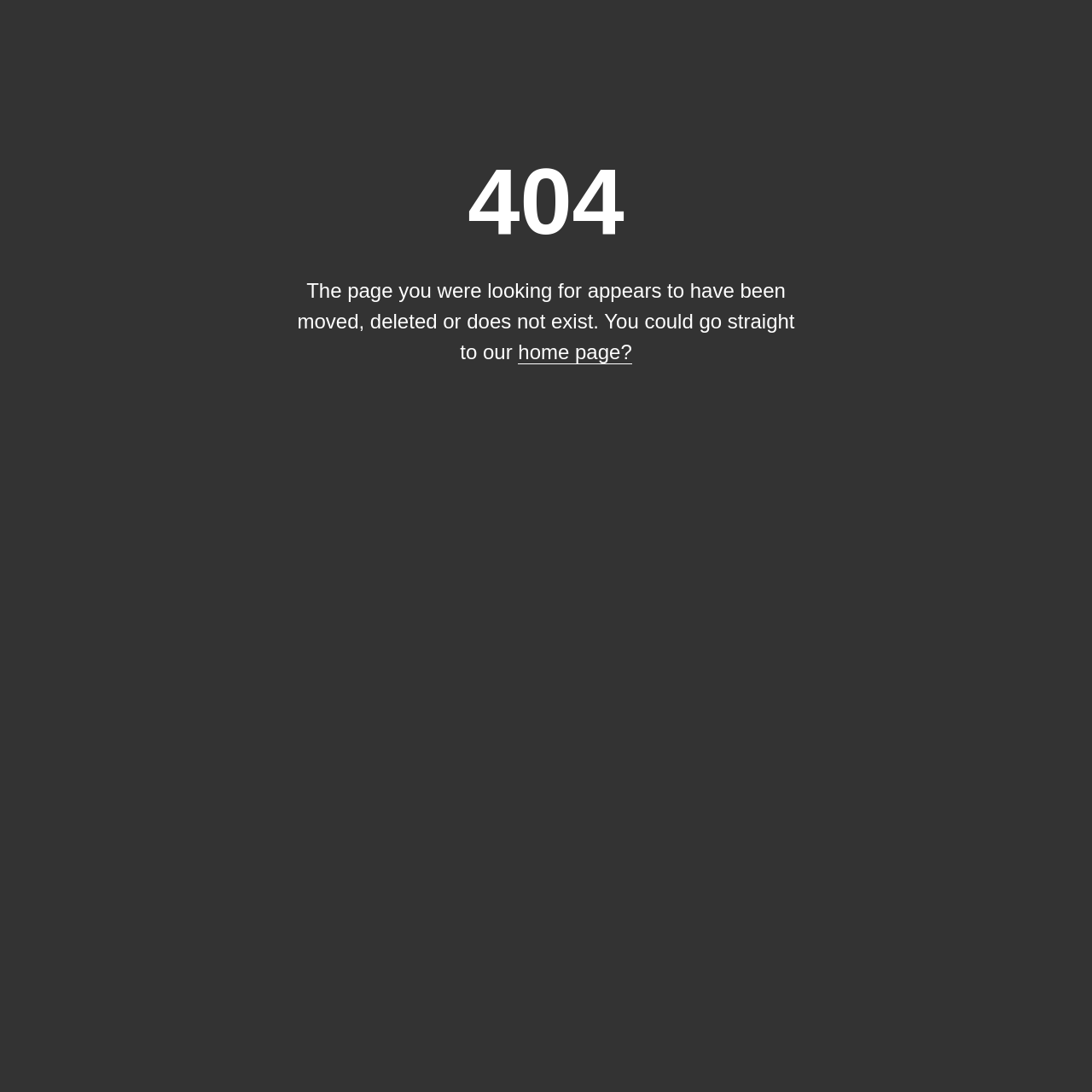Using the webpage screenshot, locate the HTML element that fits the following description and provide its bounding box: "home page?".

[0.474, 0.312, 0.579, 0.334]